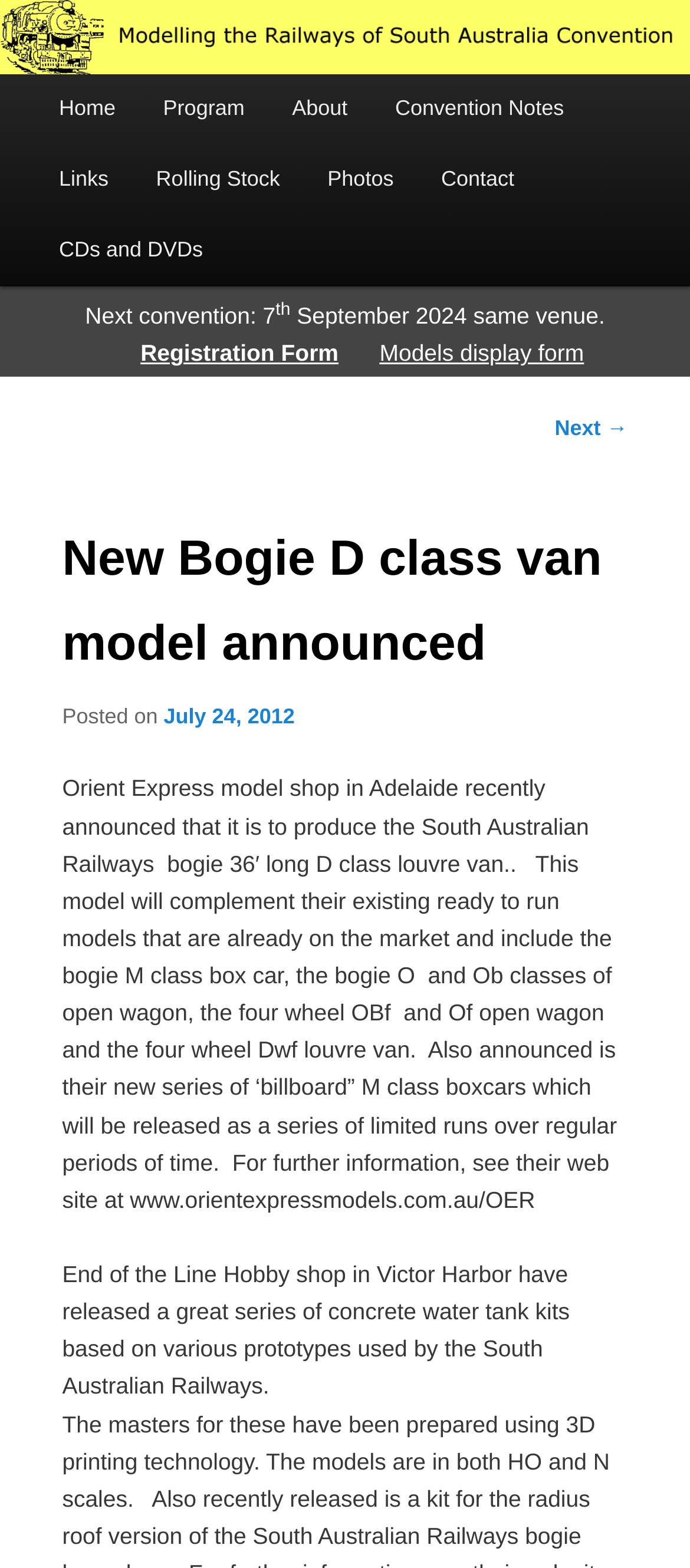Analyze and describe the webpage in a detailed narrative.

The webpage is about Modelling the Railways of South Australia, with a focus on announcing a new Bogie D class van model. At the top, there is a heading with the title "Modelling the Railways of South Australia" and a link to the same title. Below this, there is a smaller heading "Just another WordPress site". 

On the left side, there is a main menu with links to "Home", "Program", "About", "Convention Notes", "Links", "Rolling Stock", "Photos", "Contact", and "CDs and DVDs". 

In the main content area, there is a notice about the next convention, scheduled for September 7th, 2024, at the same venue. There are links to a "Registration Form" and a "Models display form" below this notice. 

The main article is about the new Bogie D class van model announced by Orient Express model shop in Adelaide. The article provides details about the model and its features, as well as other models available from the shop. There is also a mention of End of the Line Hobby shop in Victor Harbor, which has released a series of concrete water tank kits based on South Australian Railways prototypes. 

At the bottom, there is a "Post navigation" section with a link to the next page.